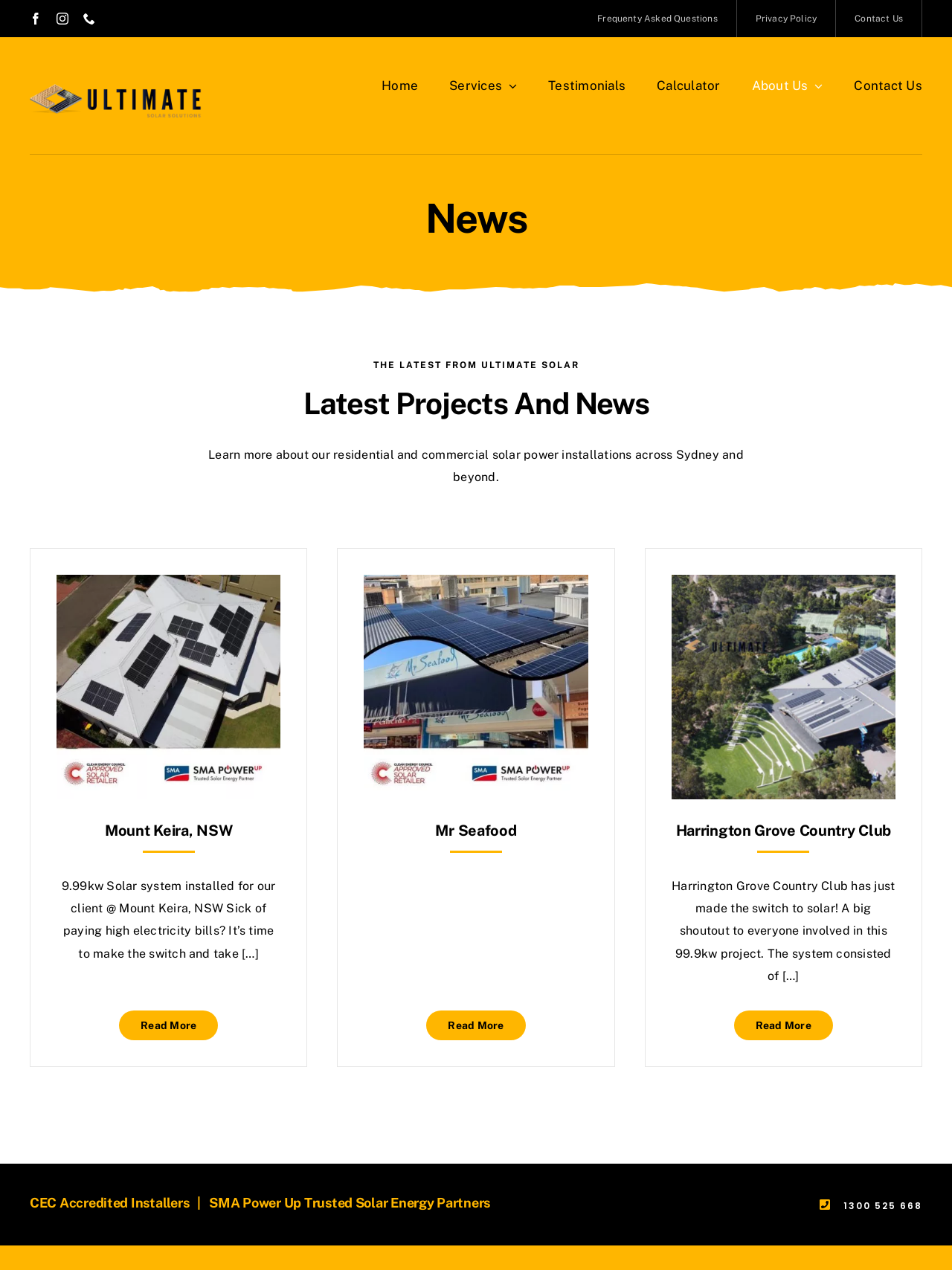What is the name of the third project mentioned on the webpage?
Please answer the question with as much detail and depth as you can.

The third project mentioned on the webpage can be found in the heading element that reads 'Harrington Grove Country Club'. This project is likely a solar energy installation project completed by Ultimate Solar.